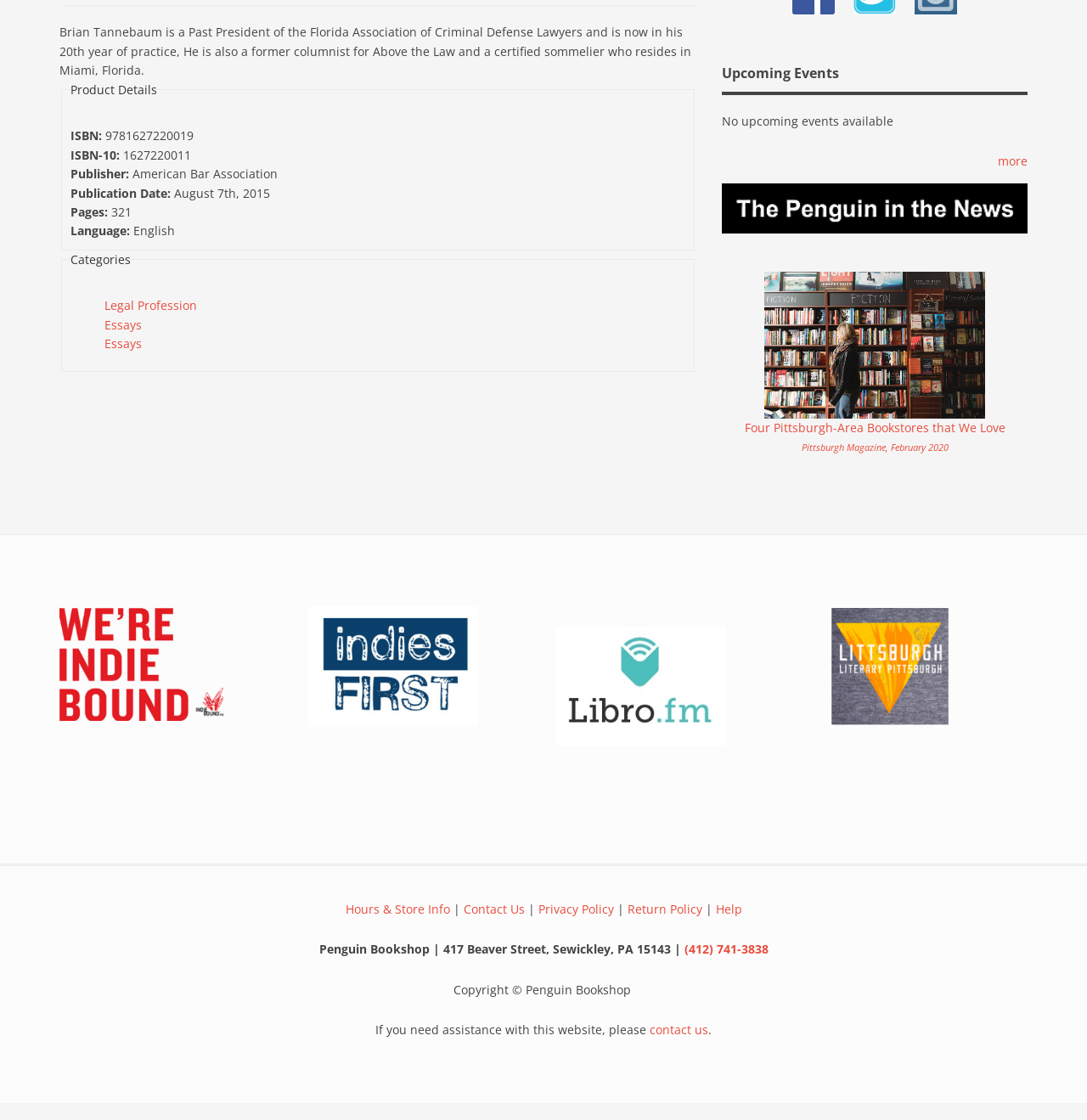Find the bounding box coordinates of the clickable area that will achieve the following instruction: "Go to 'Hours & Store Info'".

[0.318, 0.804, 0.414, 0.819]